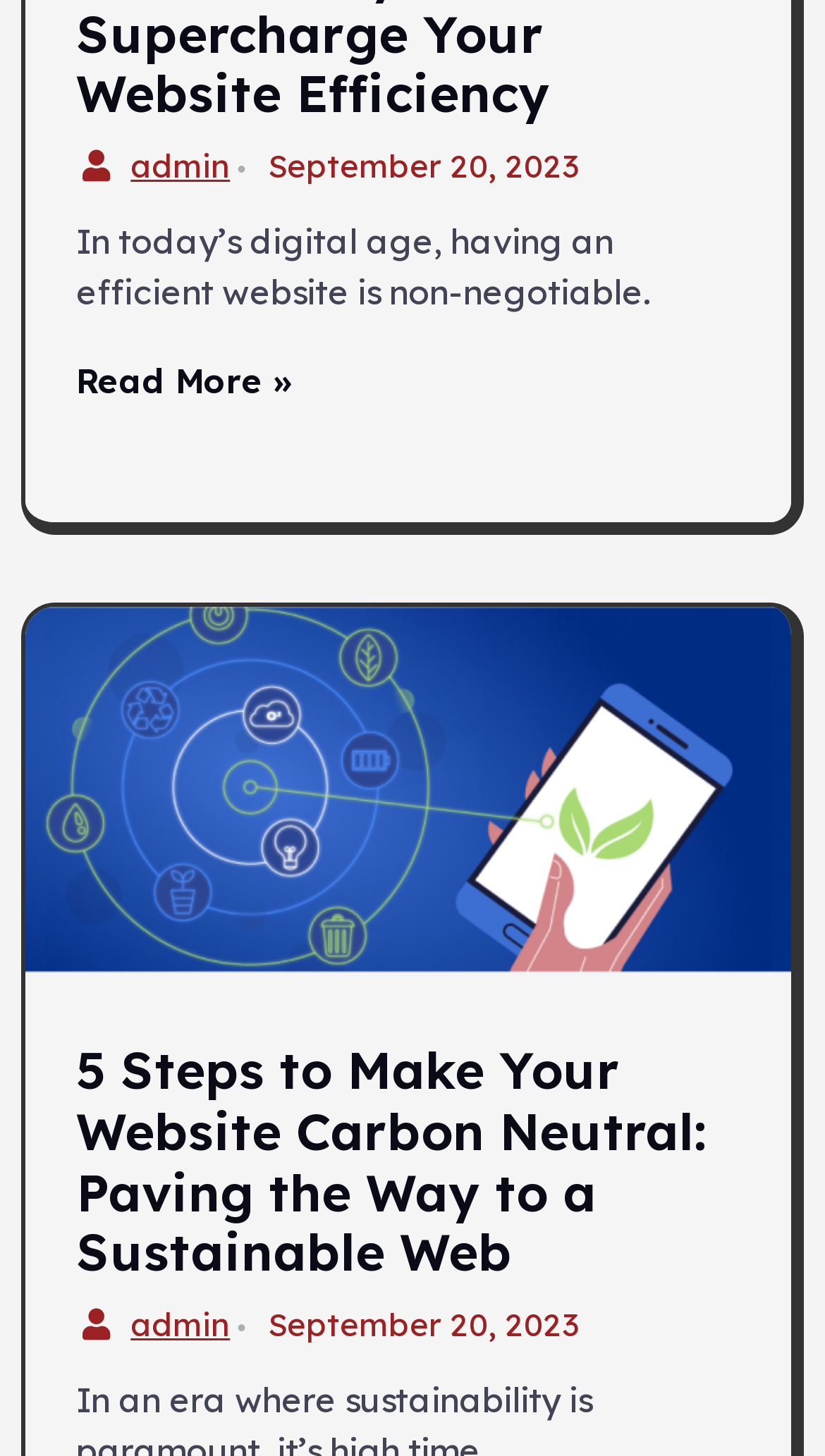What is the date mentioned on the webpage?
Refer to the image and answer the question using a single word or phrase.

September 20, 2023